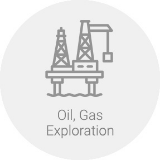Provide a brief response to the question below using one word or phrase:
What type of services does GRN Elizabeth City specialize in?

Recruitment